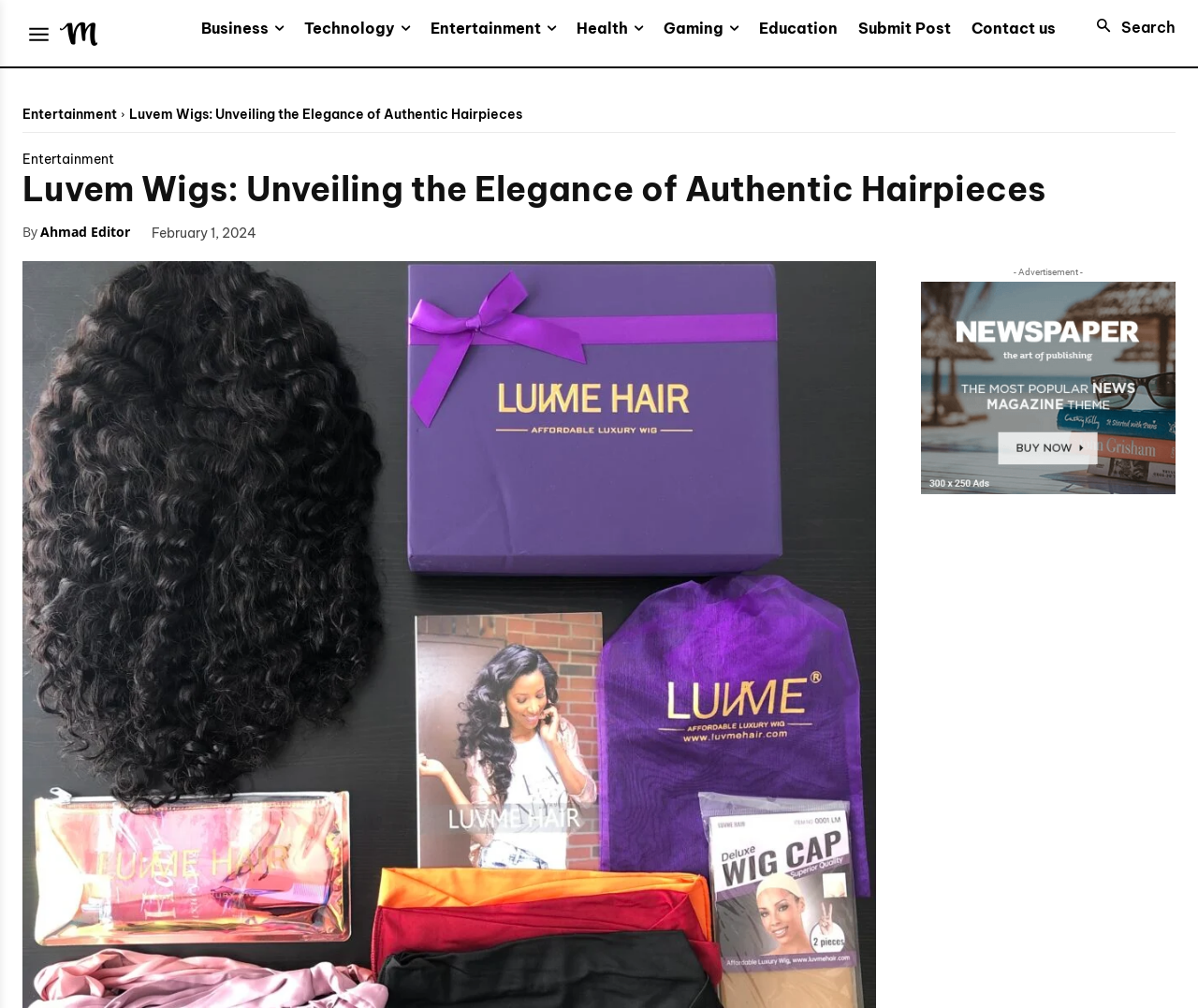Please determine the bounding box coordinates of the element's region to click for the following instruction: "Click the logo".

[0.046, 0.009, 0.085, 0.056]